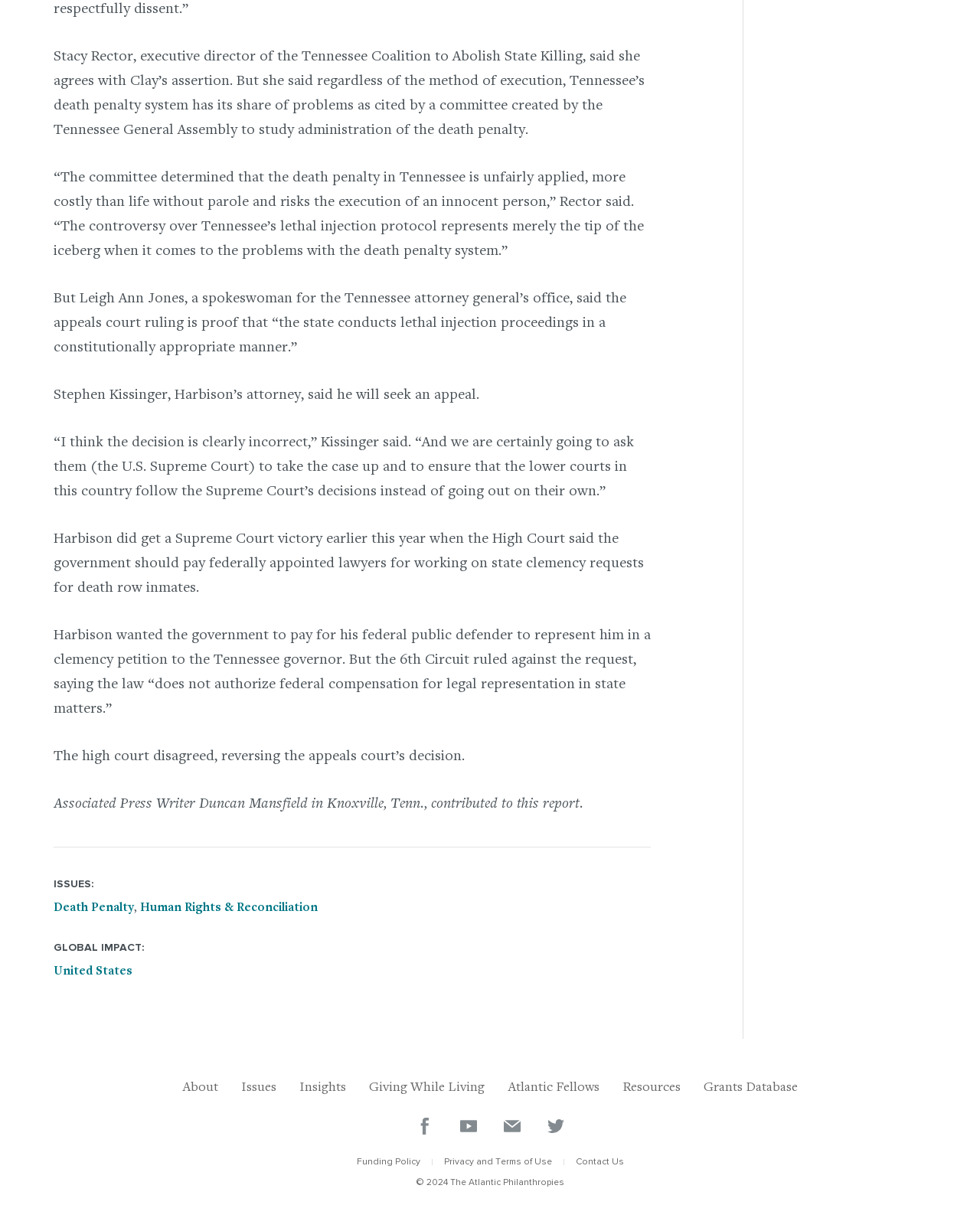Identify the bounding box coordinates for the region to click in order to carry out this instruction: "Click on 'Contact Us'". Provide the coordinates using four float numbers between 0 and 1, formatted as [left, top, right, bottom].

[0.575, 0.941, 0.648, 0.967]